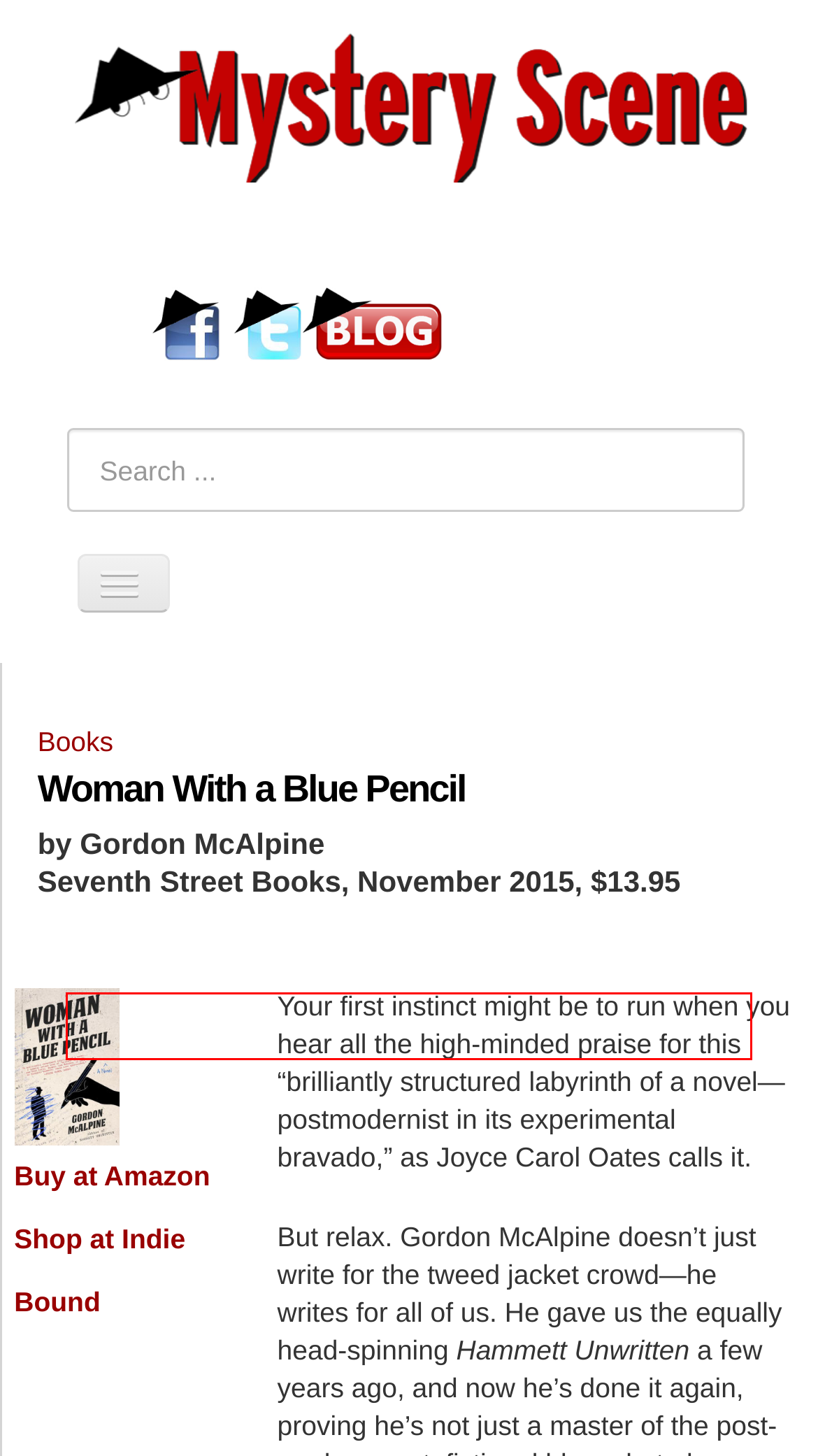Observe the provided screenshot of a webpage that has a red rectangle bounding box. Determine the webpage description that best matches the new webpage after clicking the element inside the red bounding box. Here are the candidates:
A. Home :: Back Issues :: Mystery Scene Issue #174, Louise Penny
B. Order
C. Unsold Television Pilots: 1955-1989
D. MS Enewsletter Archive
E. 100 Most Popular Contemporary Mystery Authors: Biographical Sketches and Bibliographies
F. Home
G. Mystery Scene Community - Index
H. Jack the Ripper—Case Solved, 1891

G